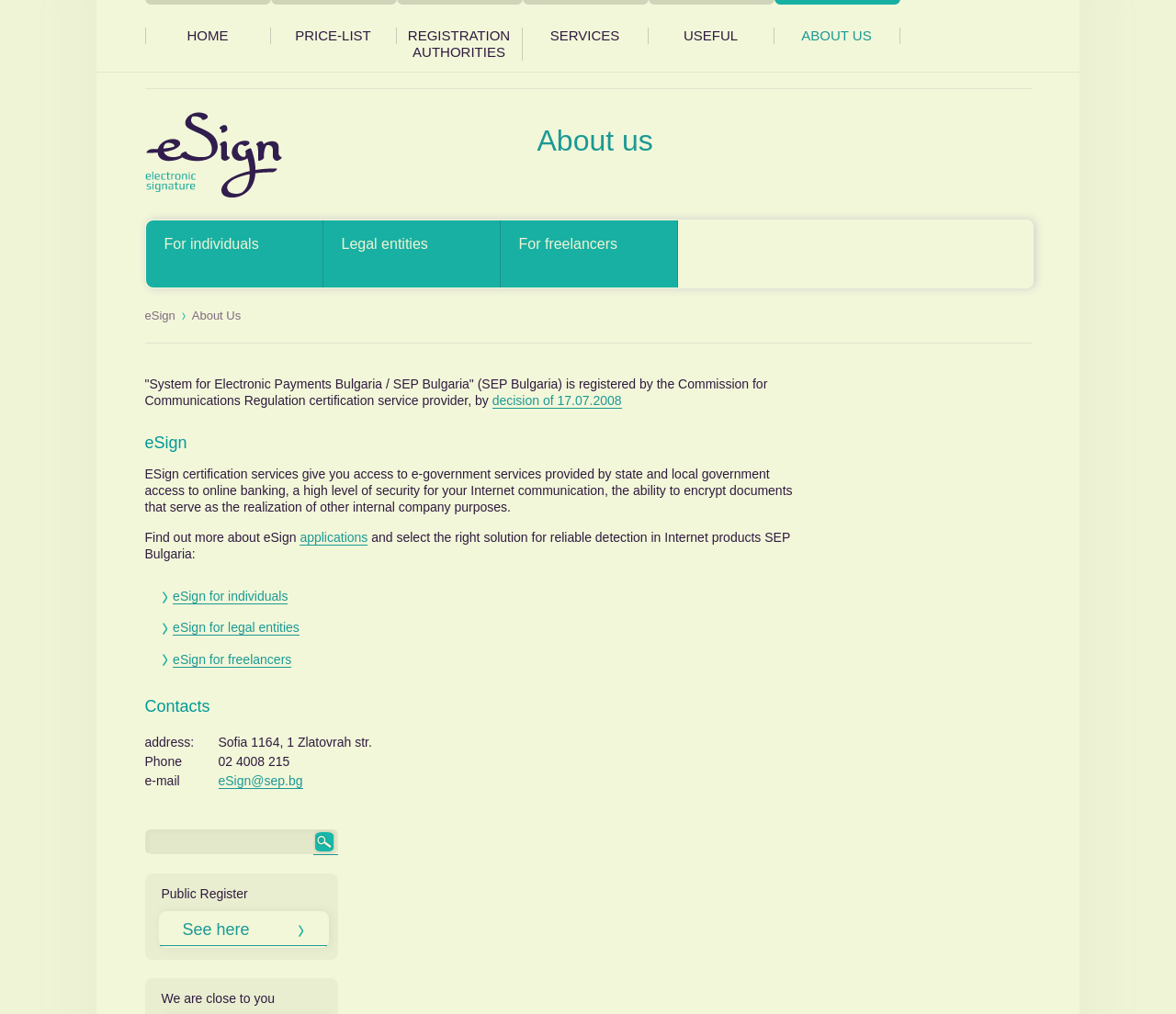Determine the bounding box for the UI element that matches this description: "parent_node: Search name="search"".

[0.128, 0.818, 0.266, 0.843]